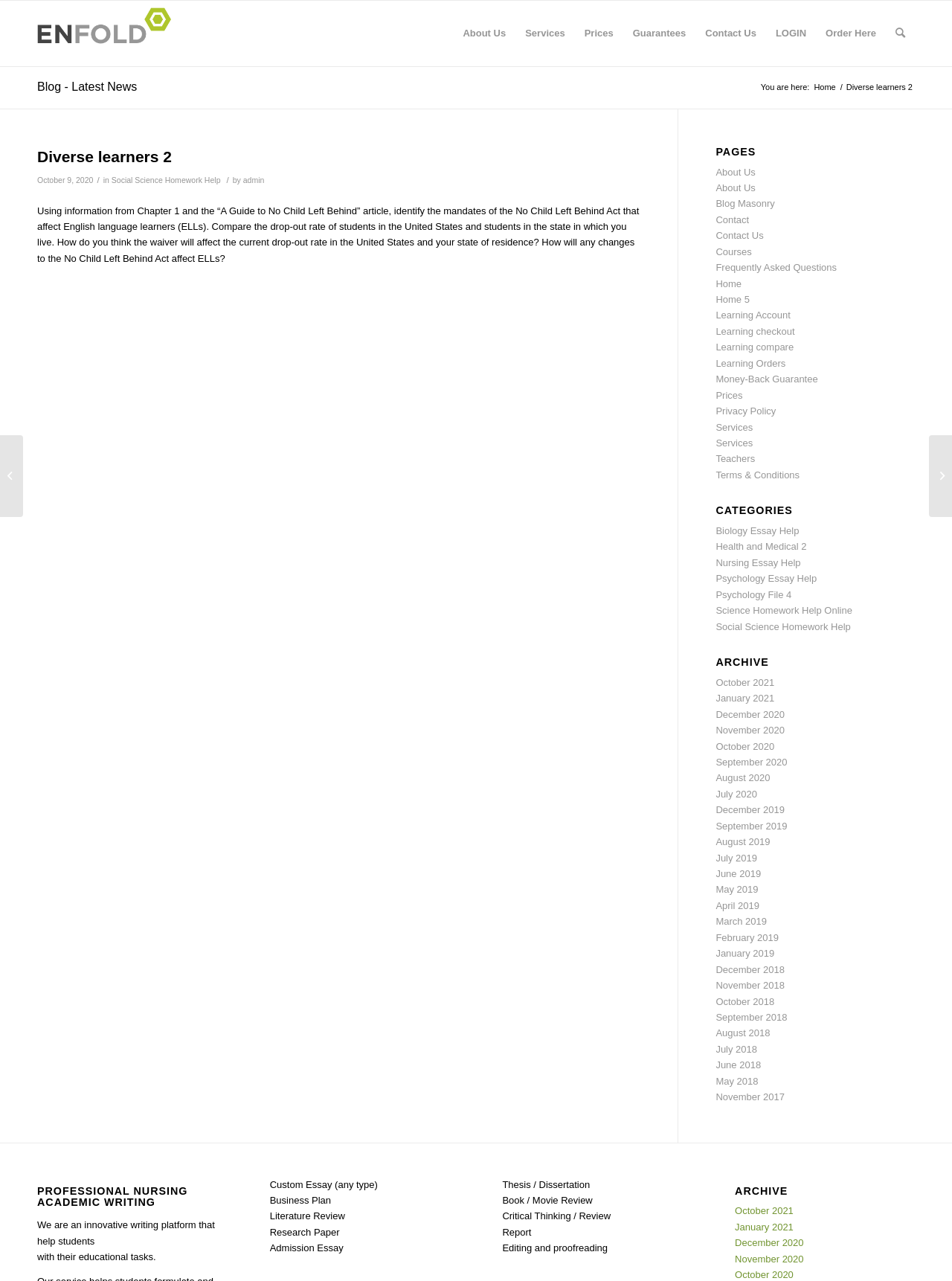Please provide the bounding box coordinates for the element that needs to be clicked to perform the following instruction: "Search for something". The coordinates should be given as four float numbers between 0 and 1, i.e., [left, top, right, bottom].

[0.93, 0.001, 0.961, 0.052]